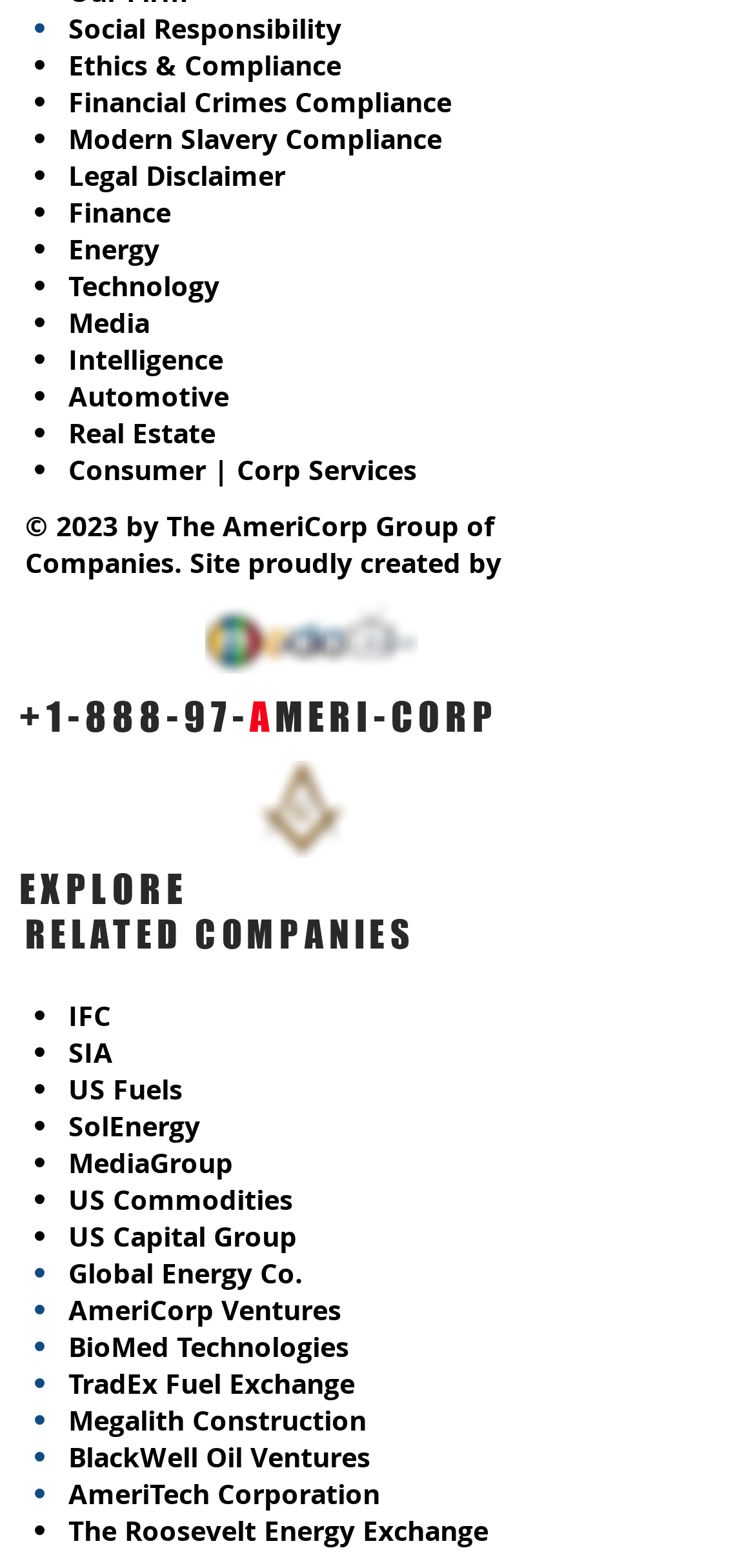Please give the bounding box coordinates of the area that should be clicked to fulfill the following instruction: "View the IFC company". The coordinates should be in the format of four float numbers from 0 to 1, i.e., [left, top, right, bottom].

[0.09, 0.636, 0.147, 0.659]